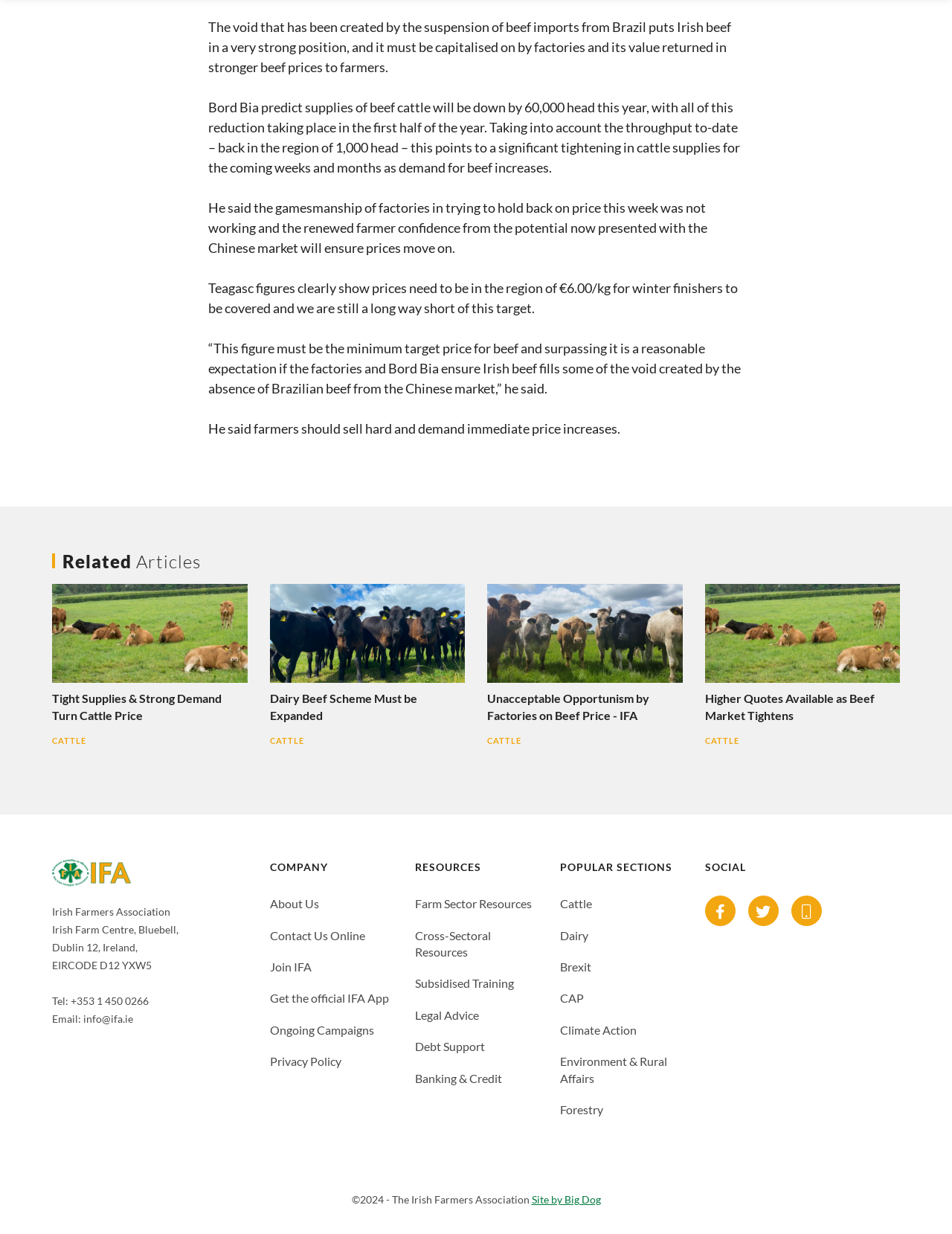Analyze the image and give a detailed response to the question:
How many related articles are listed?

There are five related articles listed under the 'Related Articles' heading, with links to 'Tight Supplies & Strong Demand Turn Cattle Price', 'Dairy Beef Scheme Must be Expanded', 'Unacceptable Opportunism by Factories on Beef Price - IFA', 'Higher Quotes Available as Beef Market Tightens', and 'CATTLE'.